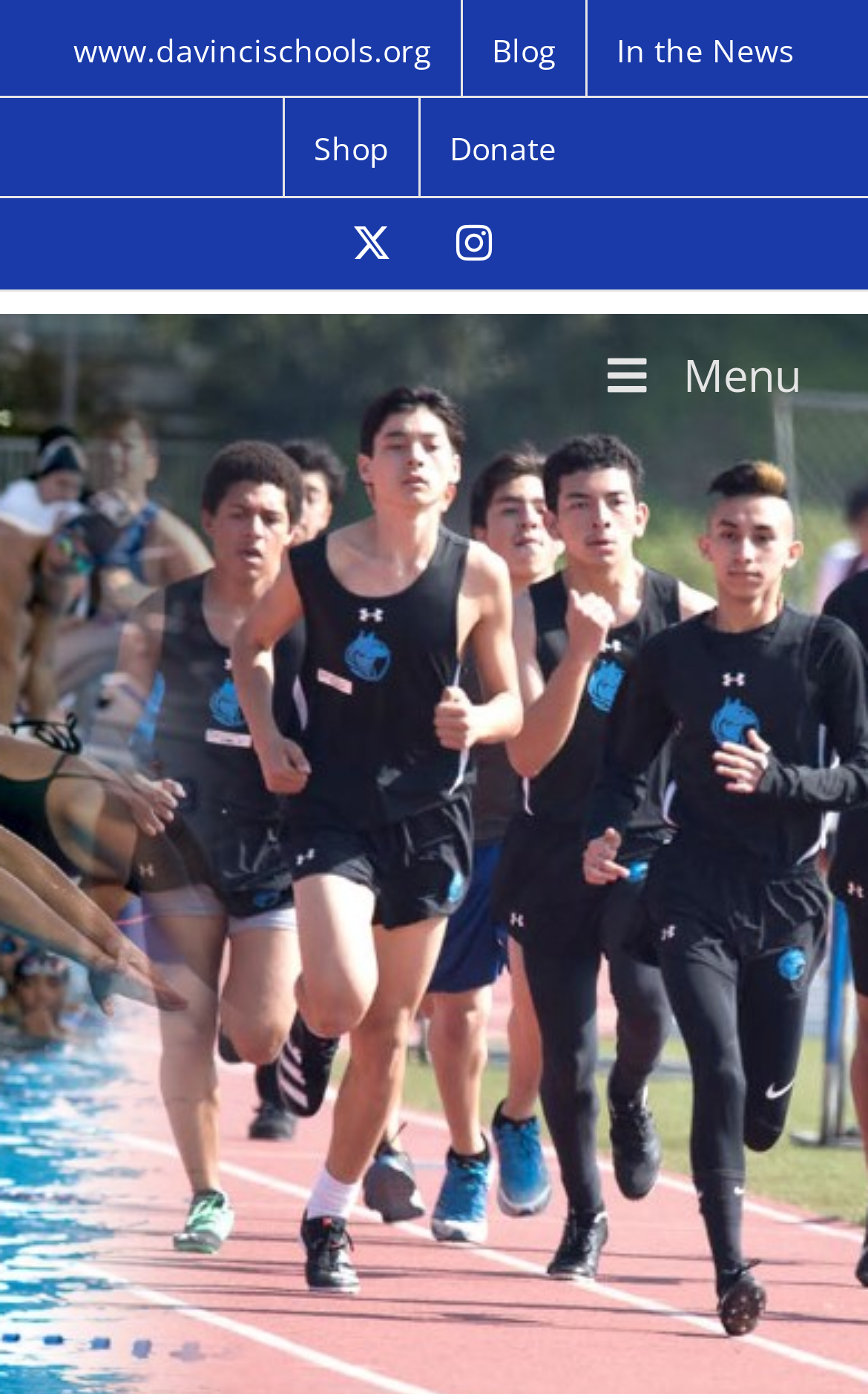Please extract the webpage's main title and generate its text content.

Swim CIF Finals Saturday May 7th